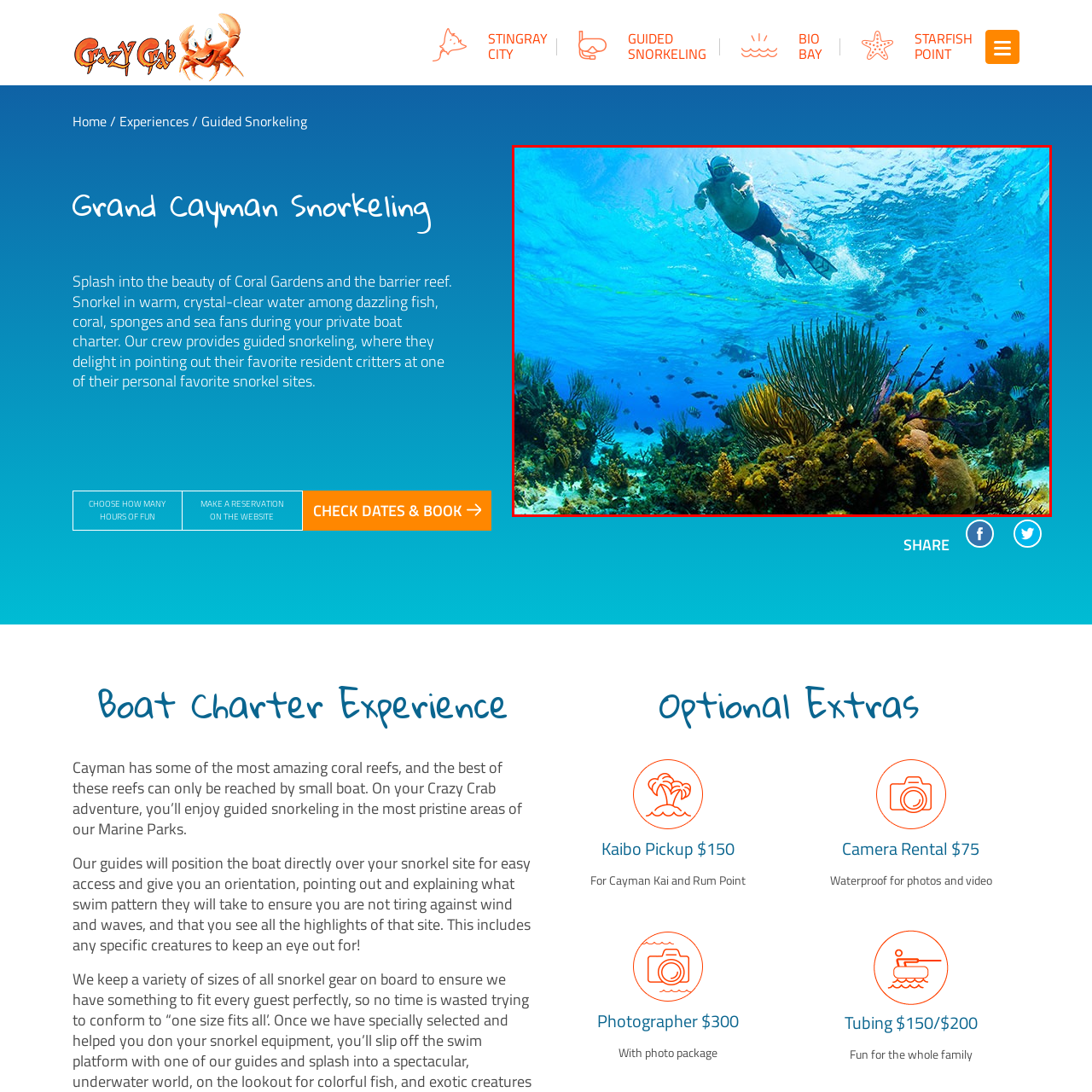What is the location of the snorkeling adventure?
Please examine the image highlighted within the red bounding box and respond to the question using a single word or phrase based on the image.

Stingray City